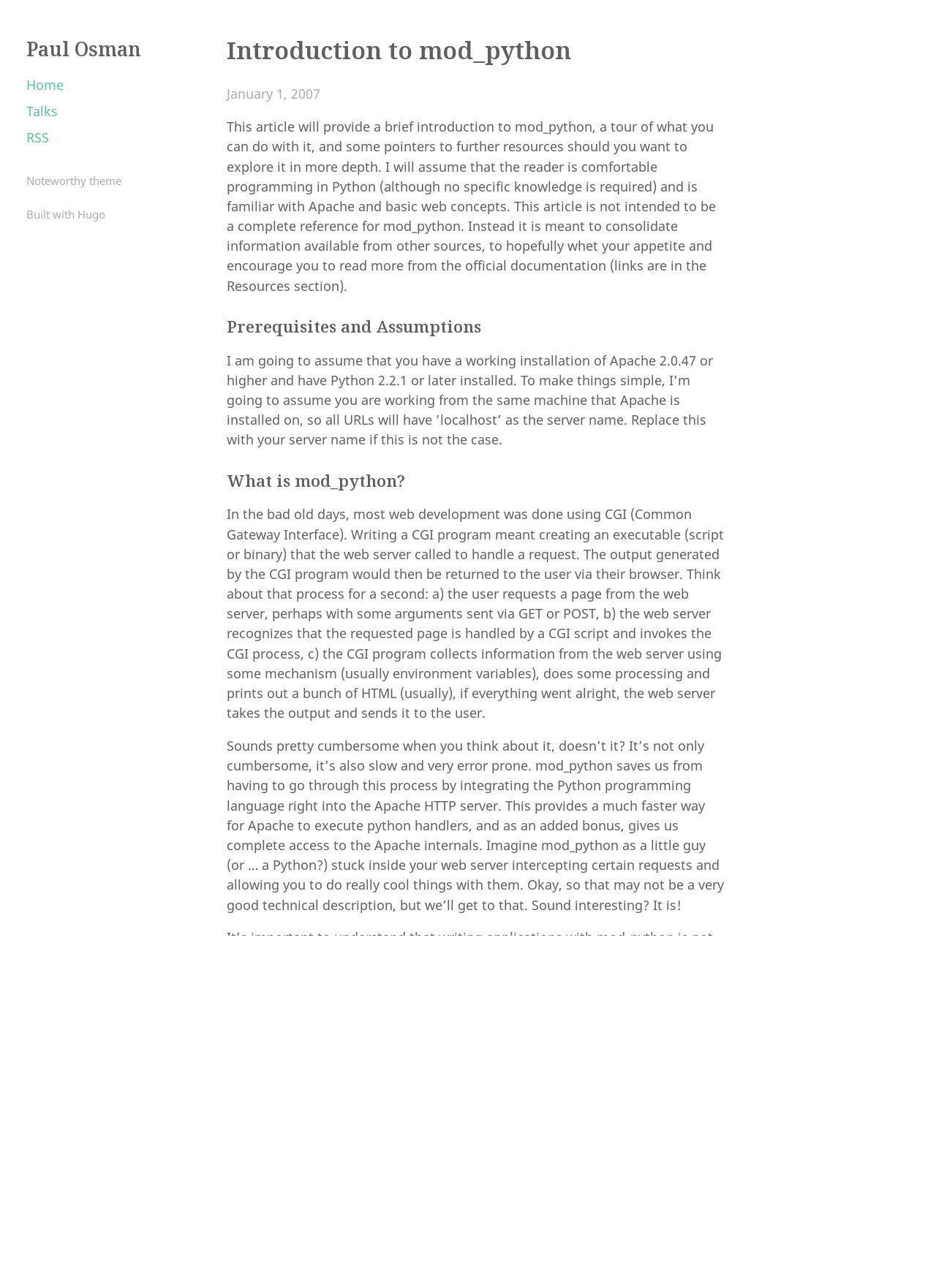What is the date of the article?
Can you offer a detailed and complete answer to this question?

The date of the article is mentioned in the time element, which contains the static text 'January 1, 2007', indicating that the article was published on this date.